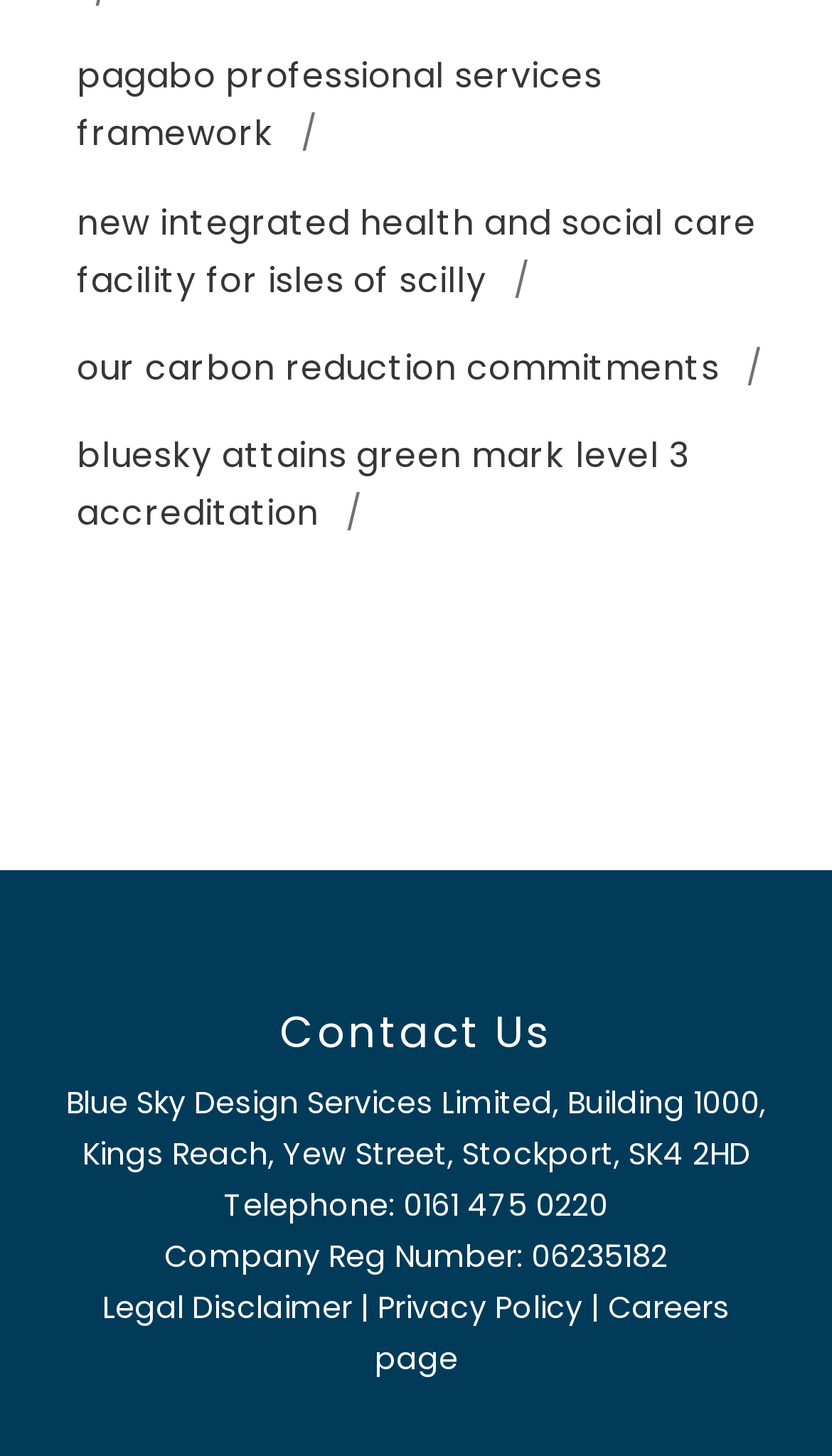How many links are there above 'Contact Us'?
From the screenshot, provide a brief answer in one word or phrase.

4